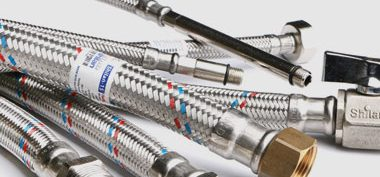What is the purpose of the connection fittings?
Using the image, provide a concise answer in one word or a short phrase.

Ensuring compatibility